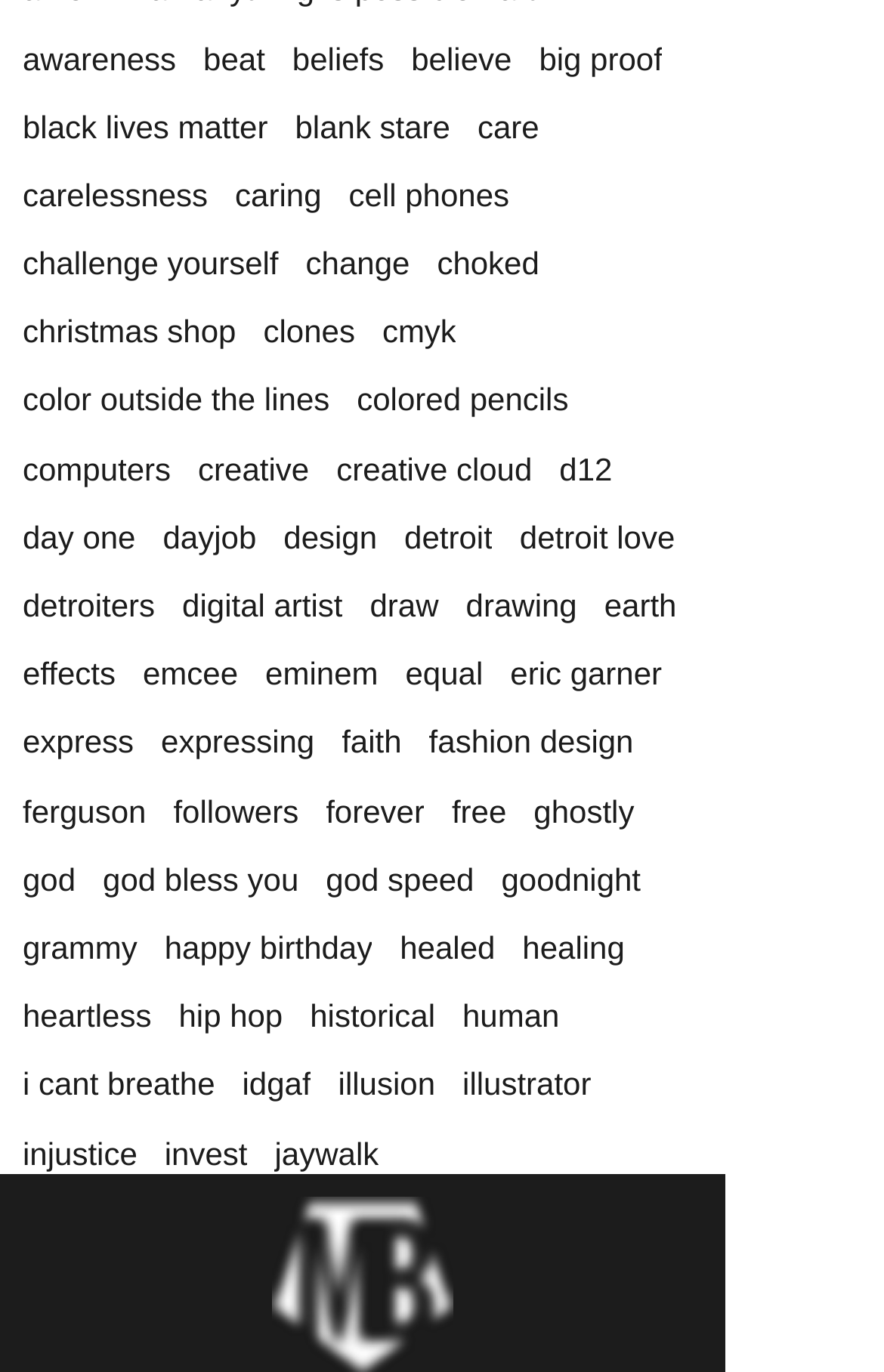Predict the bounding box for the UI component with the following description: "recruitment firm philippines".

None